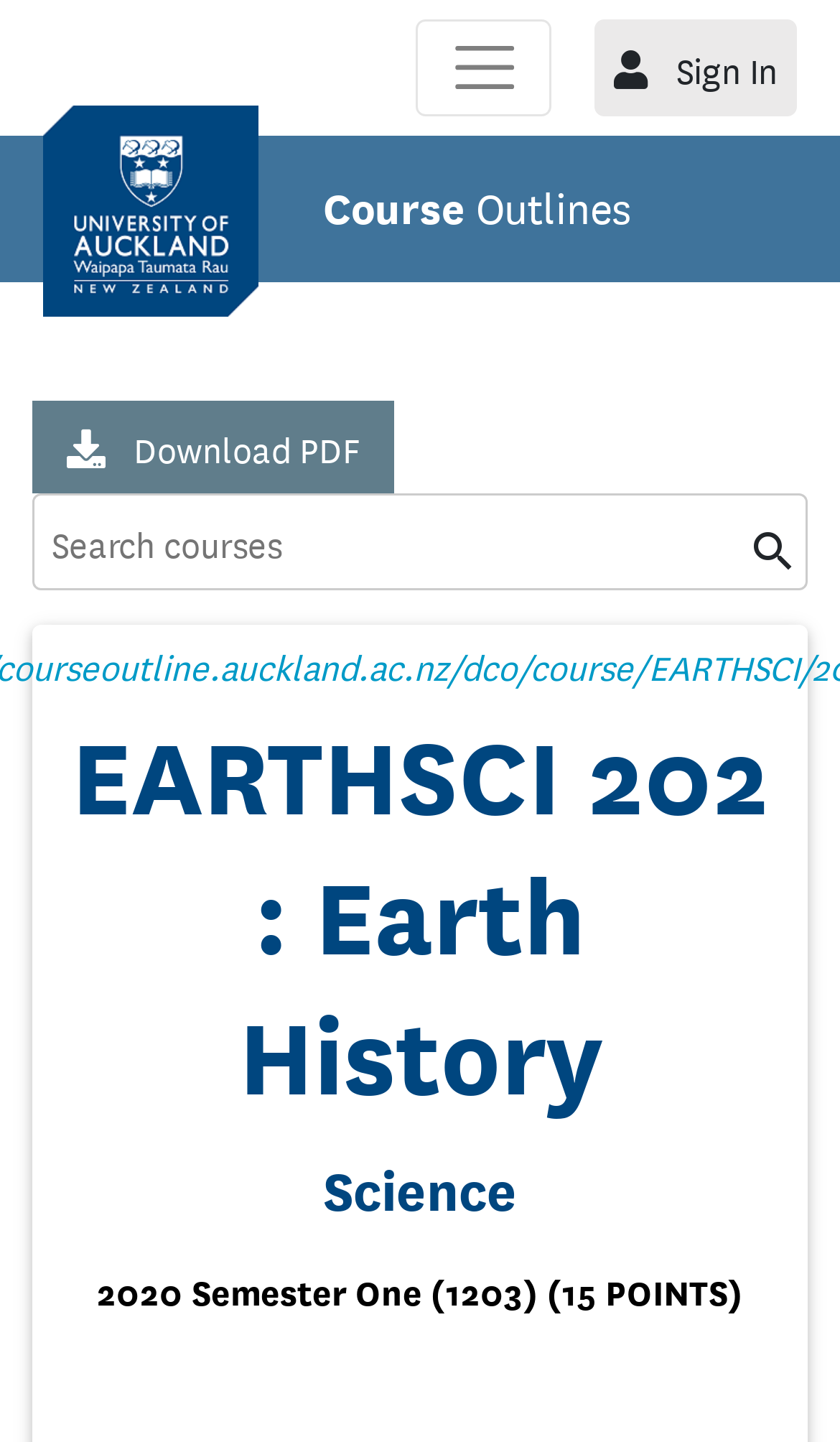How many points is the course worth?
Look at the image and provide a detailed response to the question.

I found the course points by looking at the heading element with the text '2020 Semester One (1203) (15 POINTS)' which is located below the course name.